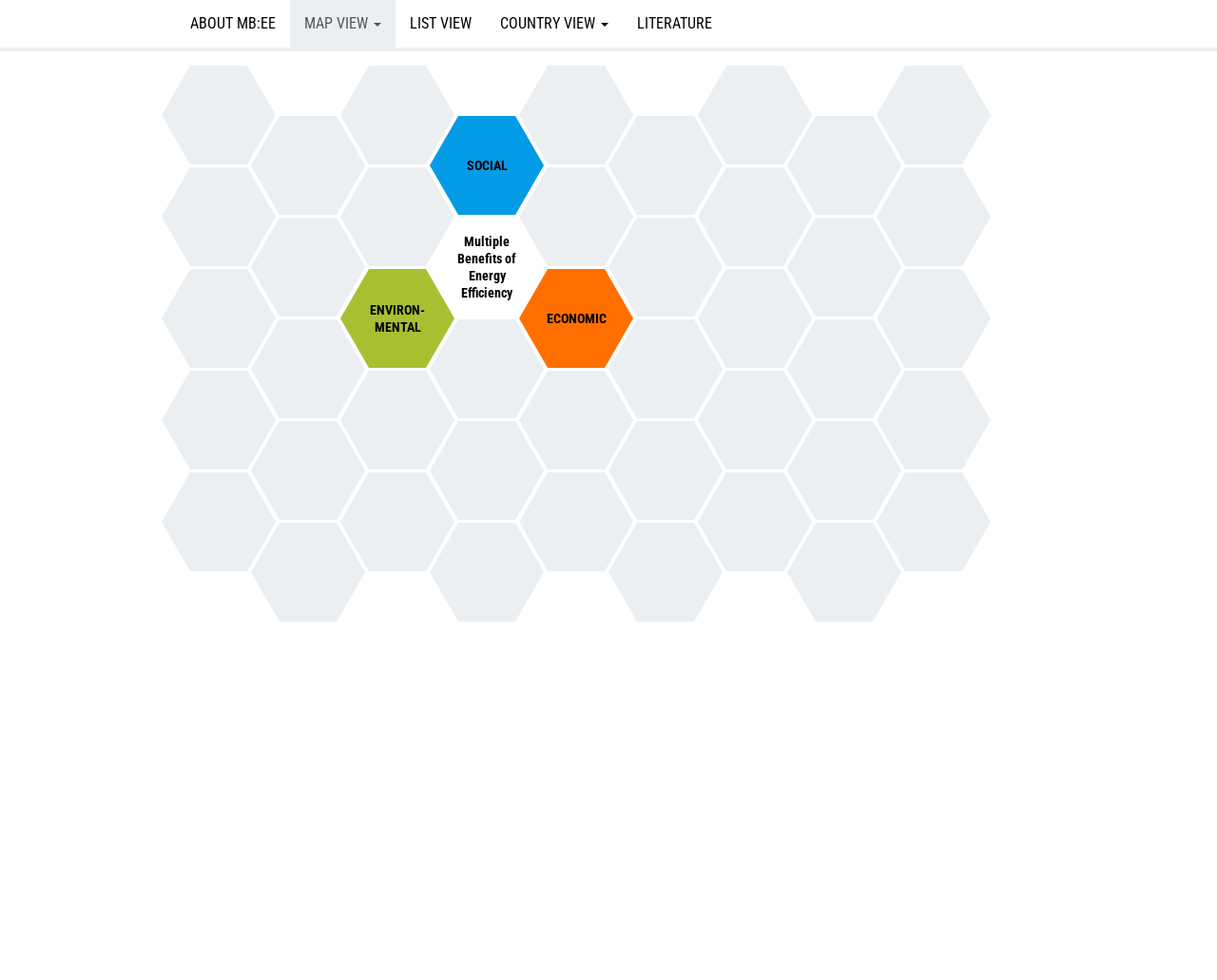Use the information in the screenshot to answer the question comprehensively: What is the category of 'LITERATURE'?

The 'LITERATURE' link is likely a resource or reference section, as it is placed alongside other navigation links, and its name suggests a collection of written works or publications.